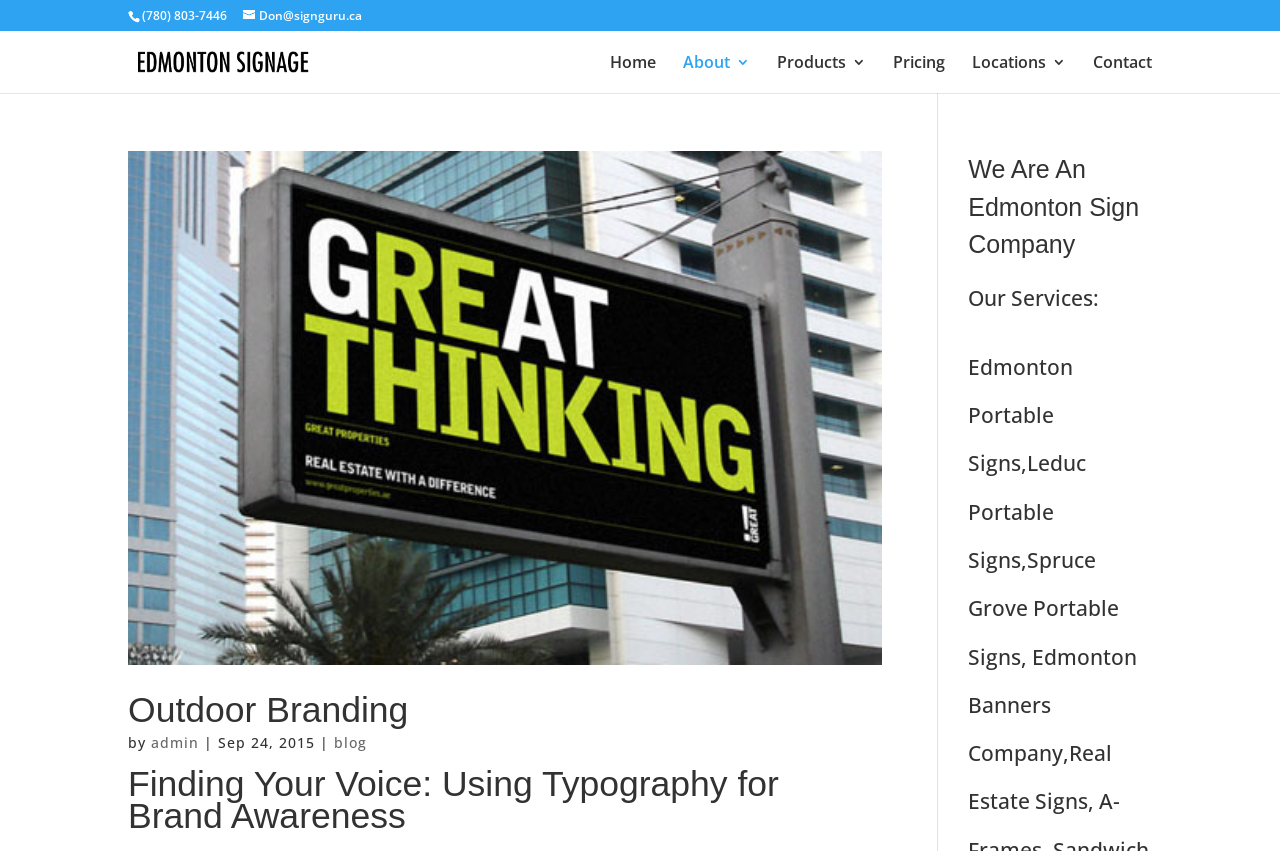Locate the bounding box coordinates of the element that needs to be clicked to carry out the instruction: "learn about the company". The coordinates should be given as four float numbers ranging from 0 to 1, i.e., [left, top, right, bottom].

[0.534, 0.065, 0.586, 0.109]